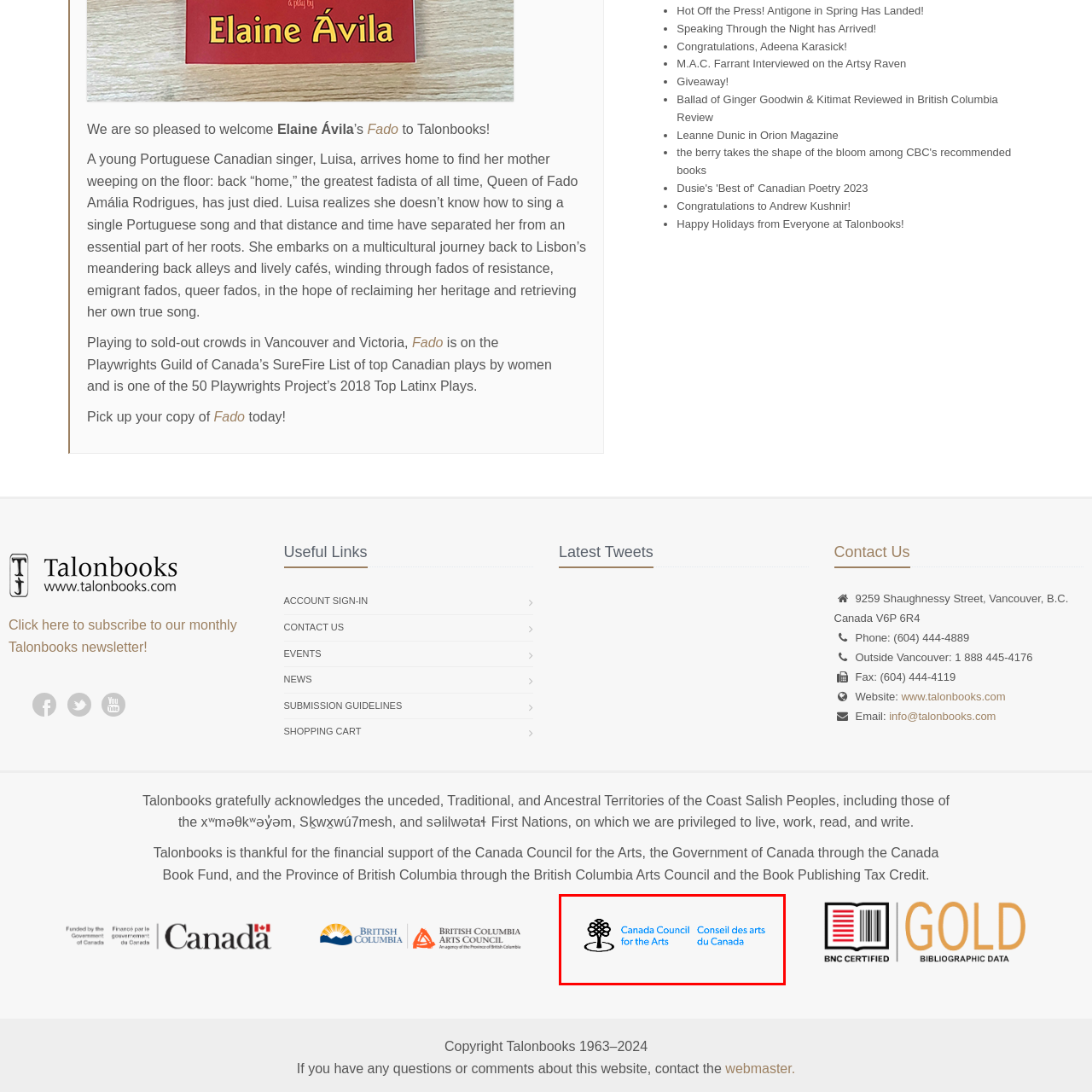What is the purpose of the organization associated with this image?
Concentrate on the image bordered by the red bounding box and offer a comprehensive response based on the image details.

The image is associated with the Canada Council for the Arts, which provides grants and resources to support Canadian arts and culture, reflecting its commitment to fostering creativity and artistic expression across the nation.